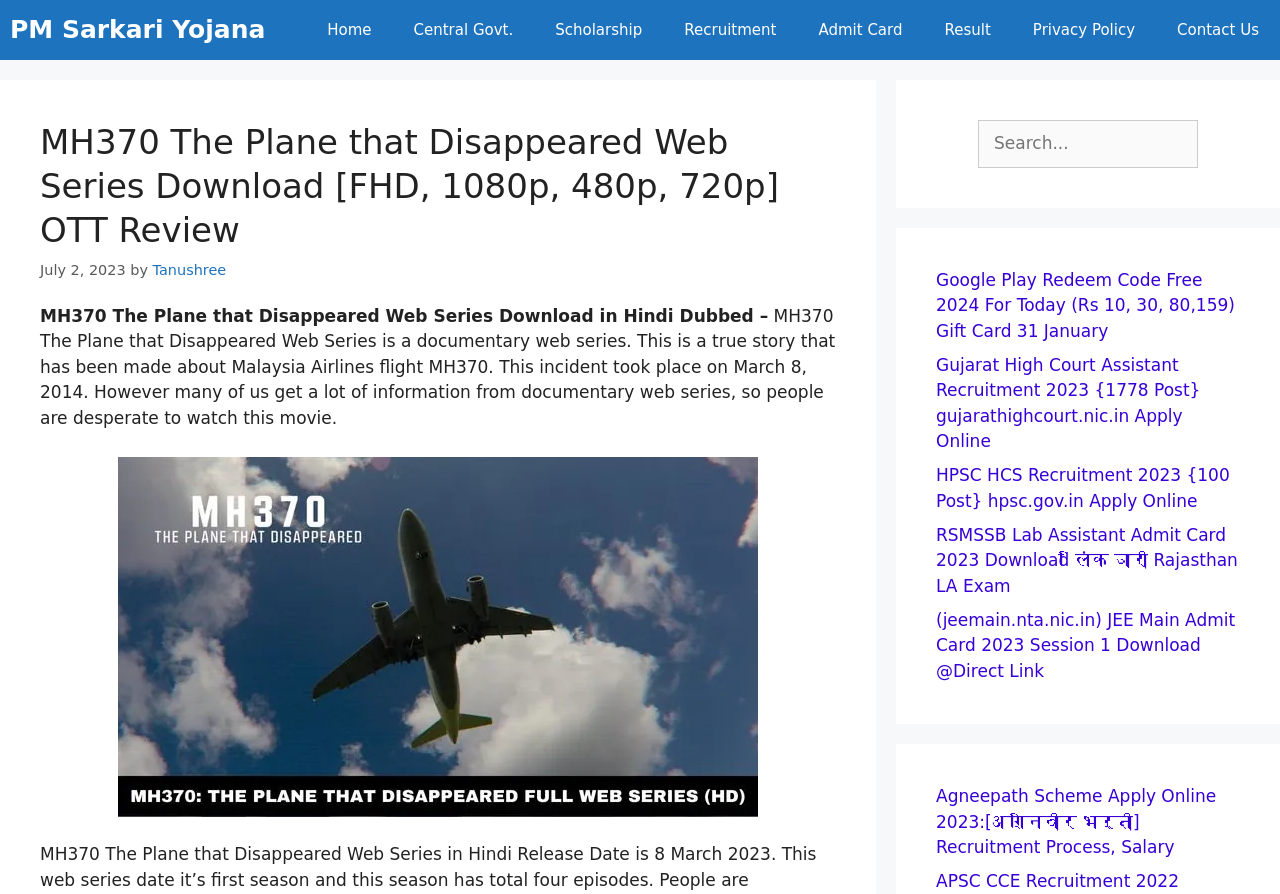Provide the bounding box coordinates of the HTML element described as: "Contact Us". The bounding box coordinates should be four float numbers between 0 and 1, i.e., [left, top, right, bottom].

[0.903, 0.0, 1.0, 0.067]